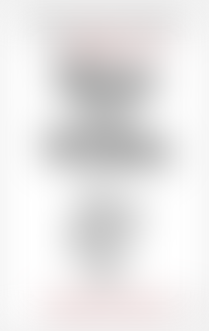Please provide a one-word or short phrase answer to the question:
What is the book about?

Self-discovery and mindfulness